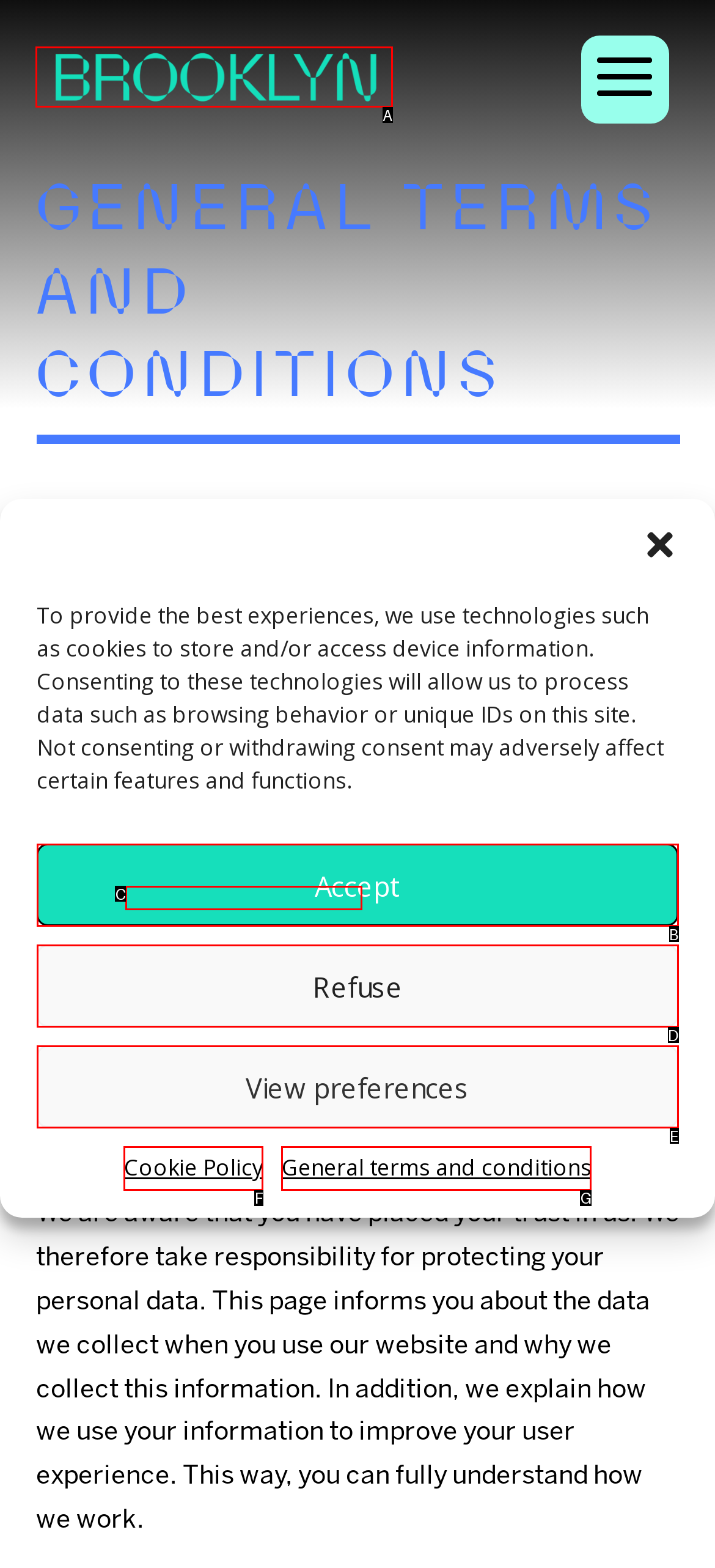What letter corresponds to the UI element described here: alt="Brooklyn Lux project"
Reply with the letter from the options provided.

A